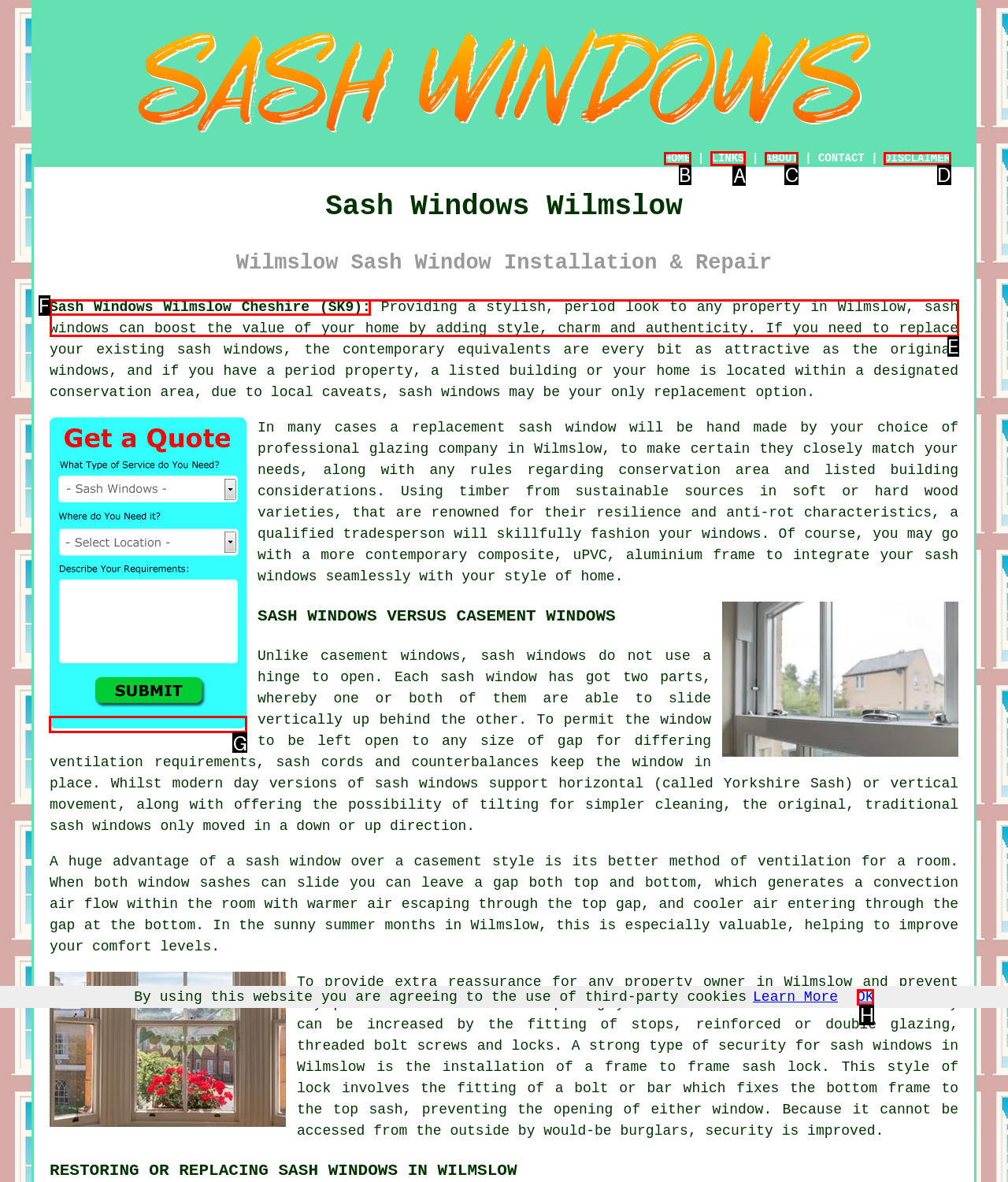Identify the correct UI element to click for this instruction: Click the Free Wilmslow Sash Window Quotes link
Respond with the appropriate option's letter from the provided choices directly.

G